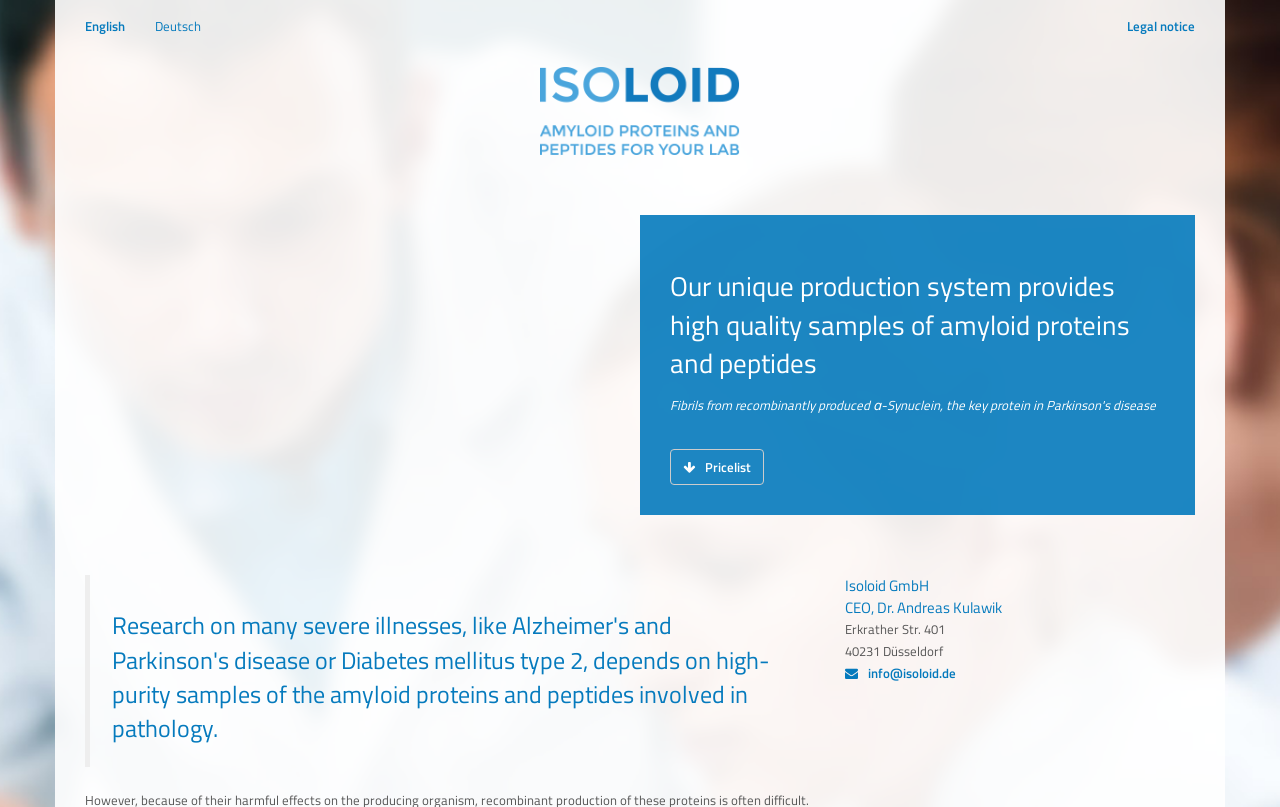Find the bounding box coordinates for the HTML element described as: "Legal notice". The coordinates should consist of four float values between 0 and 1, i.e., [left, top, right, bottom].

[0.88, 0.019, 0.934, 0.046]